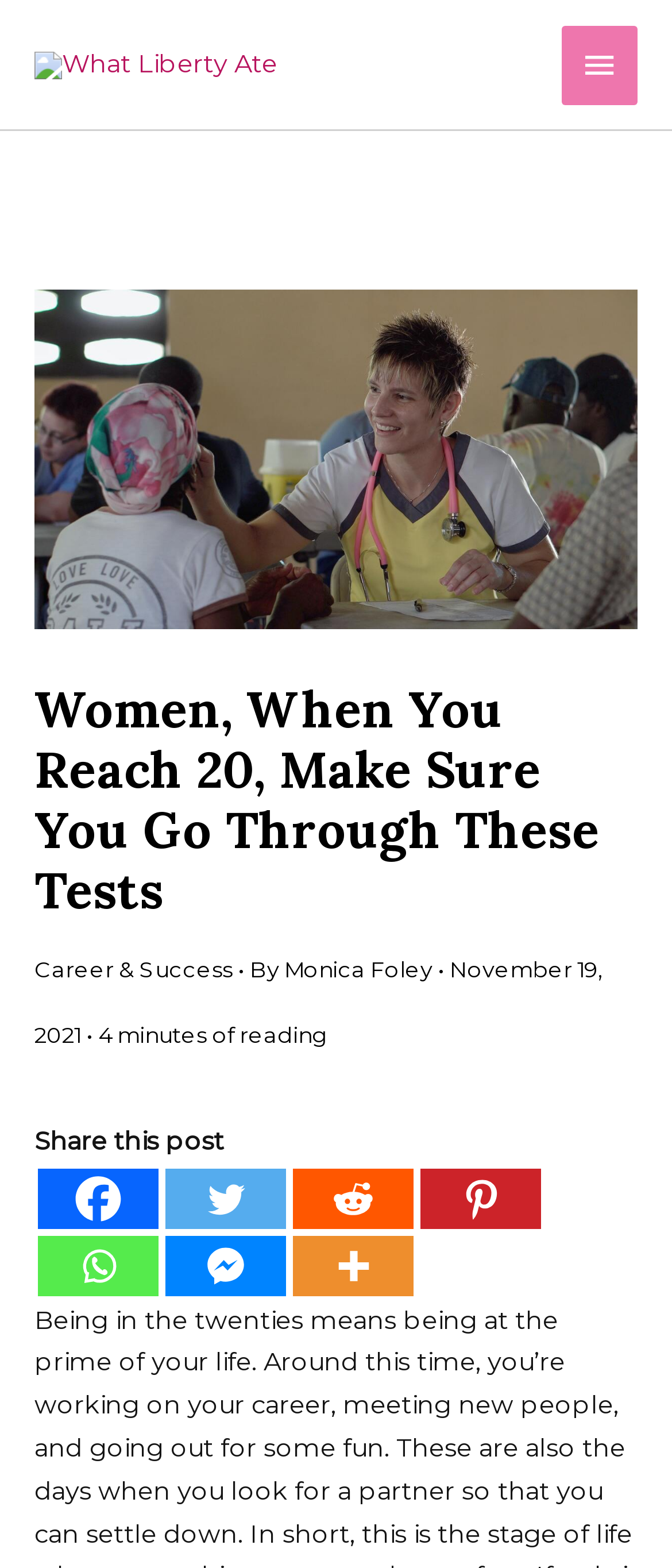Please determine the headline of the webpage and provide its content.

Women, When You Reach 20, Make Sure You Go Through These Tests